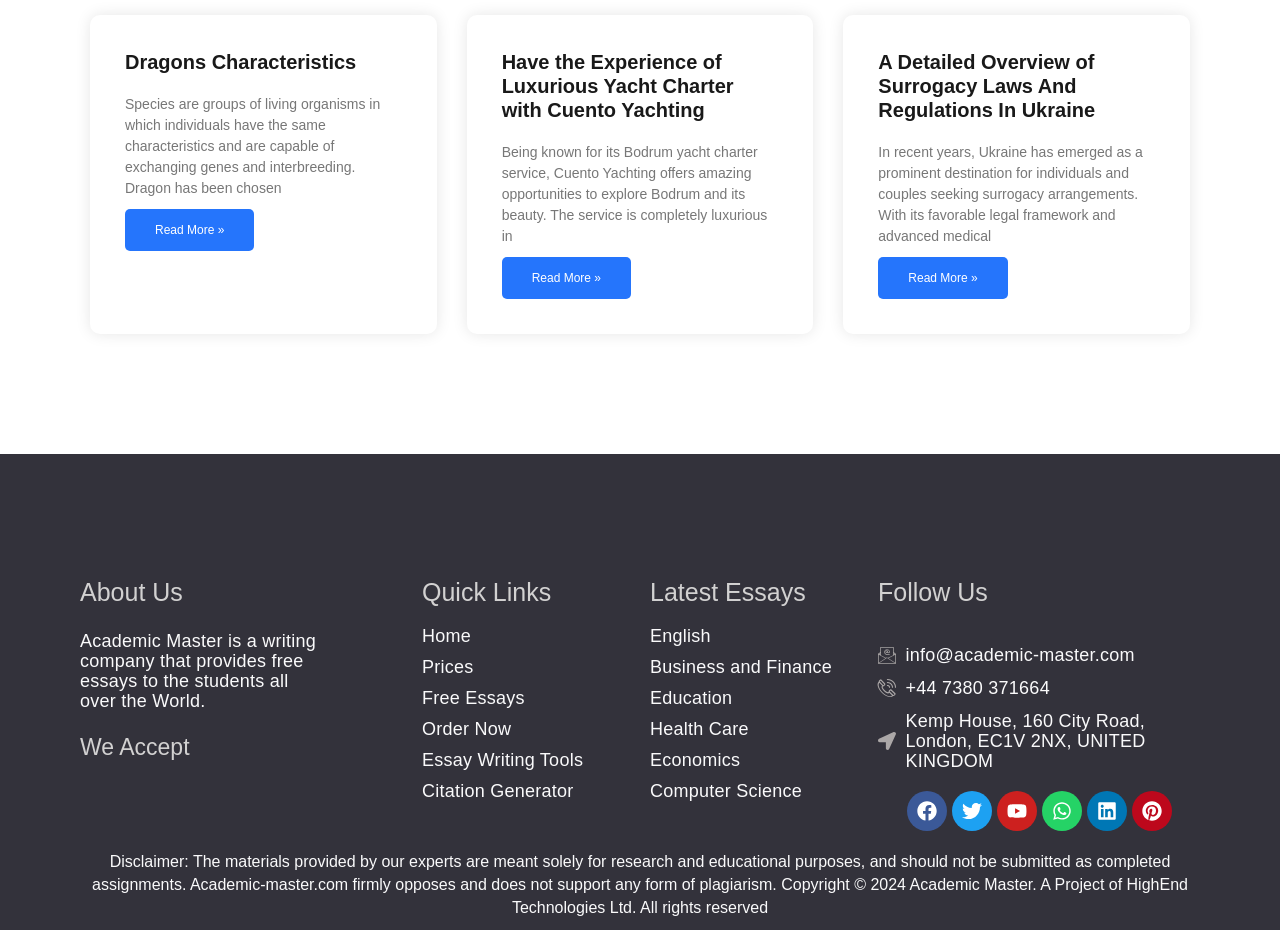What services does Cuento Yachting offer?
Using the image as a reference, answer with just one word or a short phrase.

Luxurious yacht charter